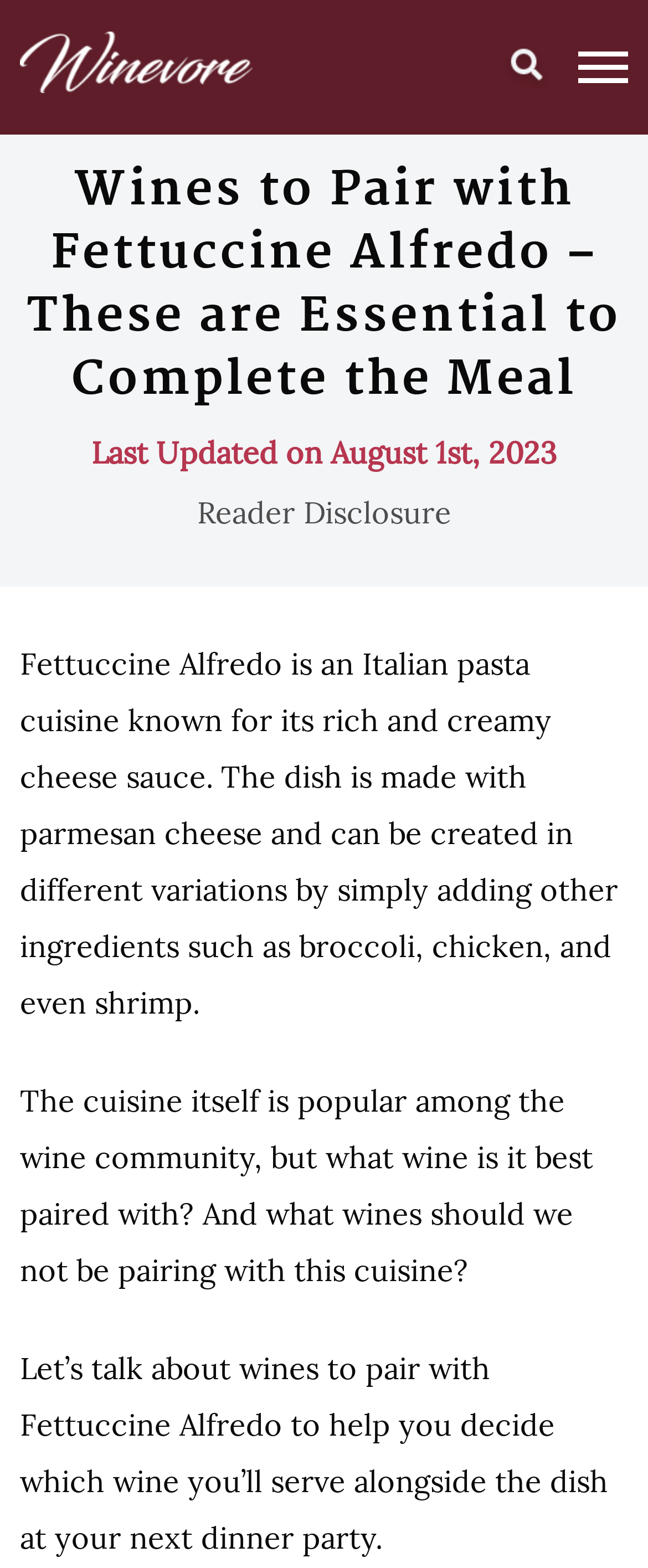Please respond to the question using a single word or phrase:
What is the purpose of the article?

To help decide wine pairing